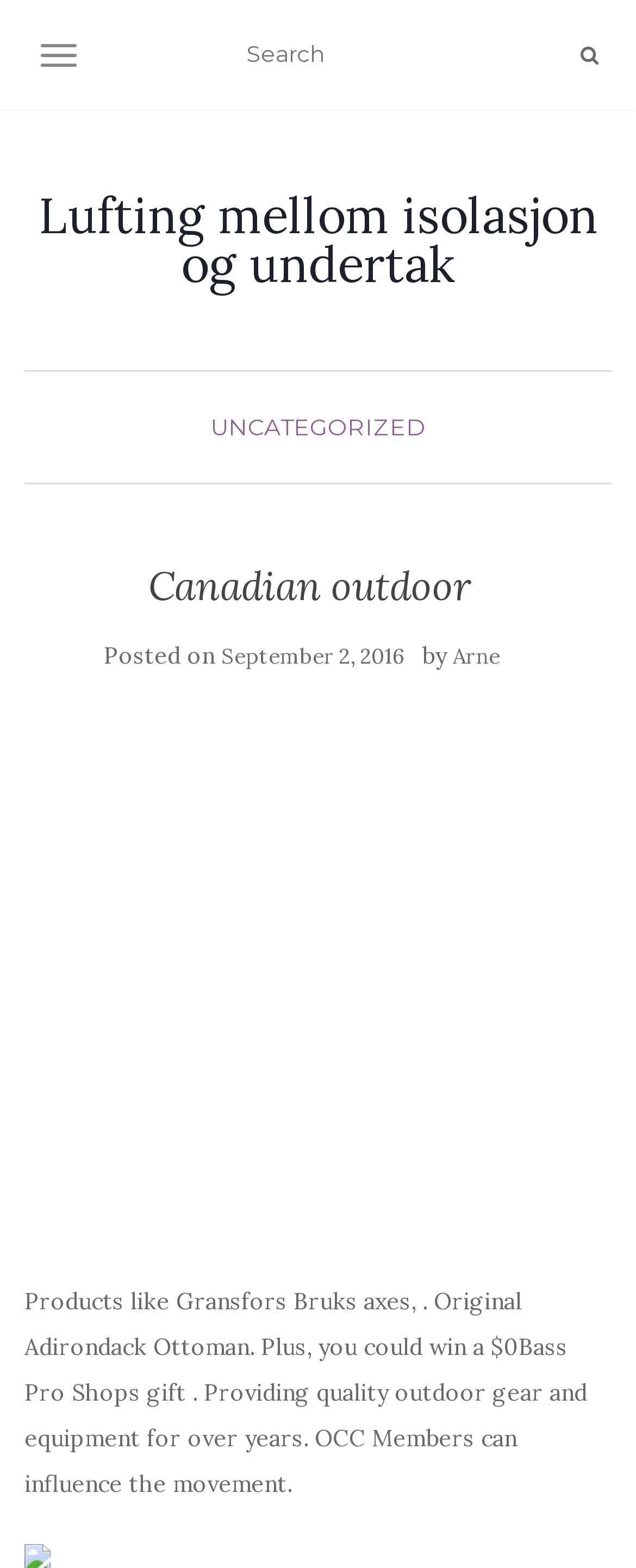Please reply to the following question with a single word or a short phrase:
What type of products are mentioned in the article?

Axes and ottoman